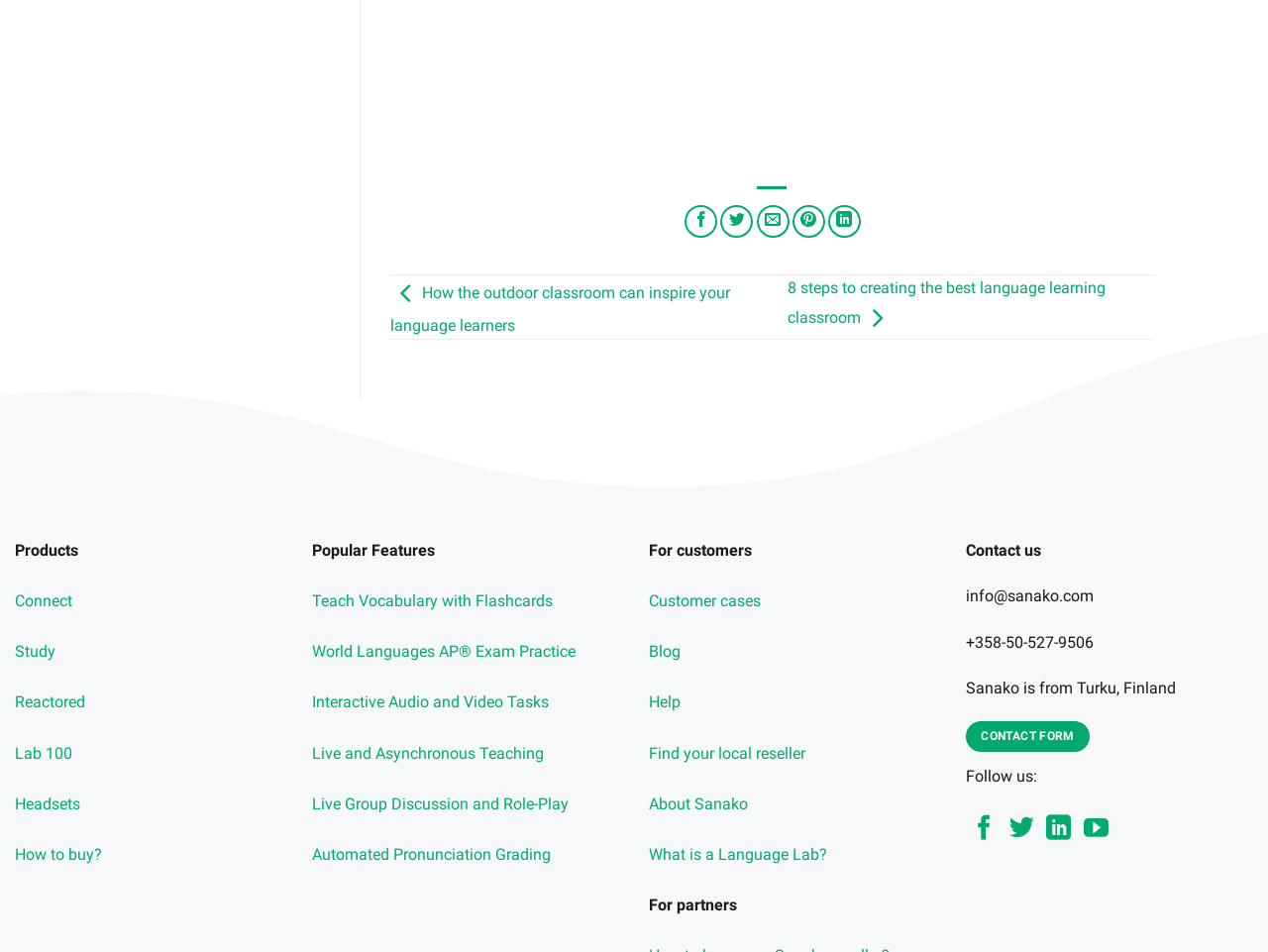Using the webpage screenshot, locate the HTML element that fits the following description and provide its bounding box: "Headsets".

[0.012, 0.834, 0.063, 0.854]